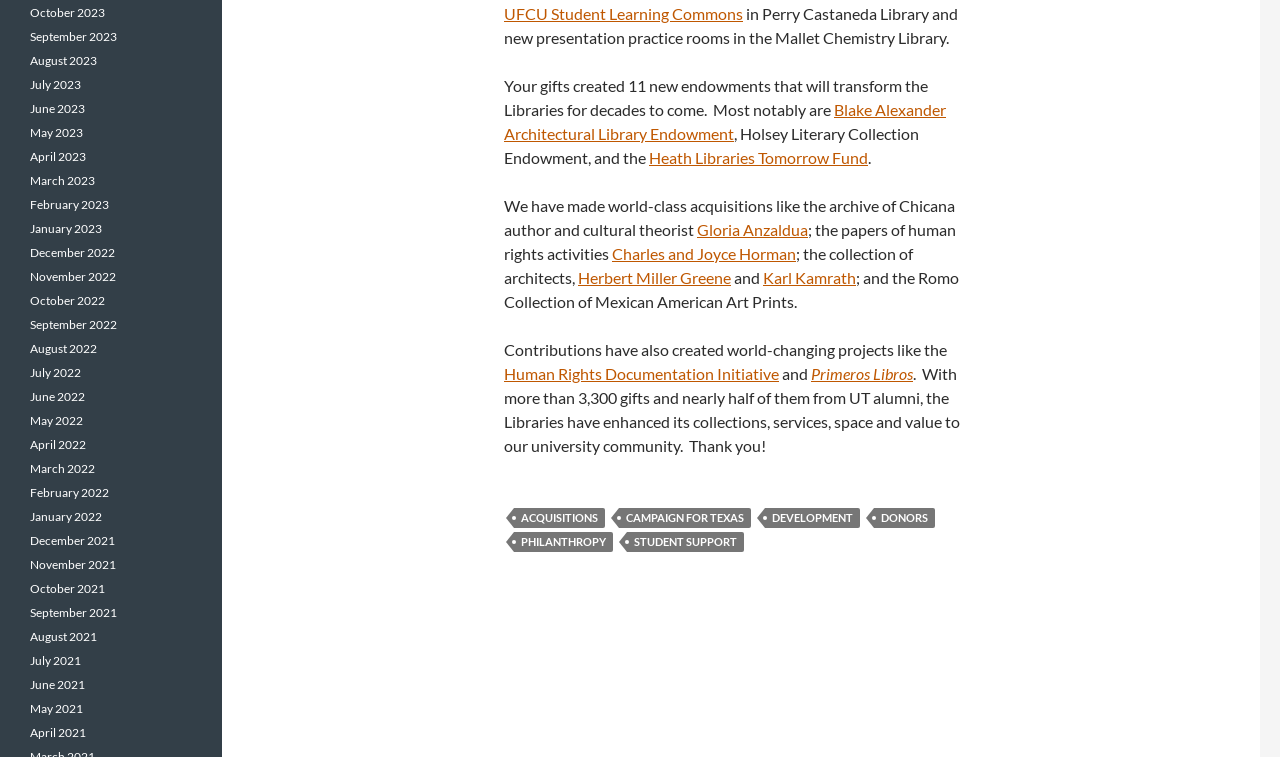Using the given element description, provide the bounding box coordinates (top-left x, top-left y, bottom-right x, bottom-right y) for the corresponding UI element in the screenshot: Heath Libraries Tomorrow Fund

[0.507, 0.196, 0.678, 0.221]